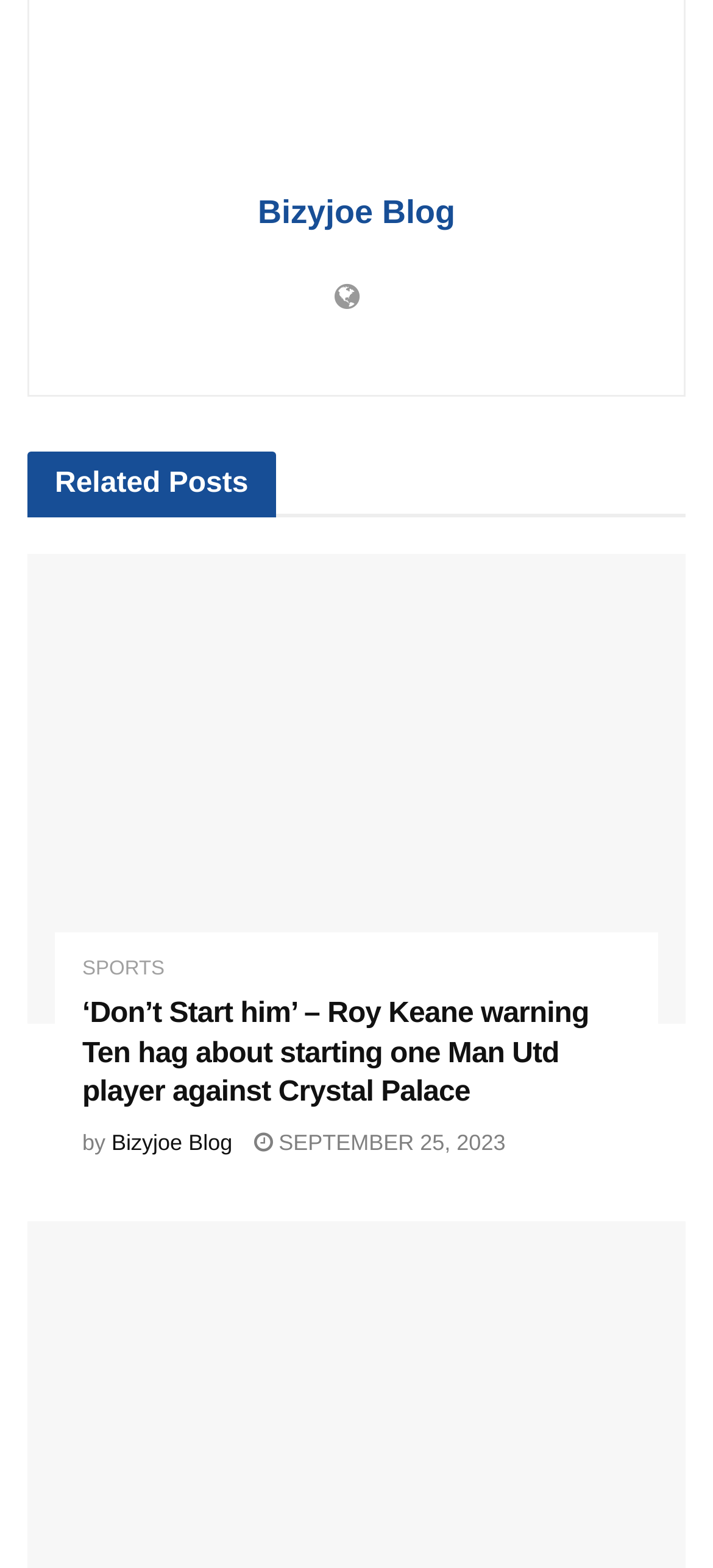Find the bounding box coordinates of the element's region that should be clicked in order to follow the given instruction: "Check the post details". The coordinates should consist of four float numbers between 0 and 1, i.e., [left, top, right, bottom].

[0.115, 0.635, 0.885, 0.71]